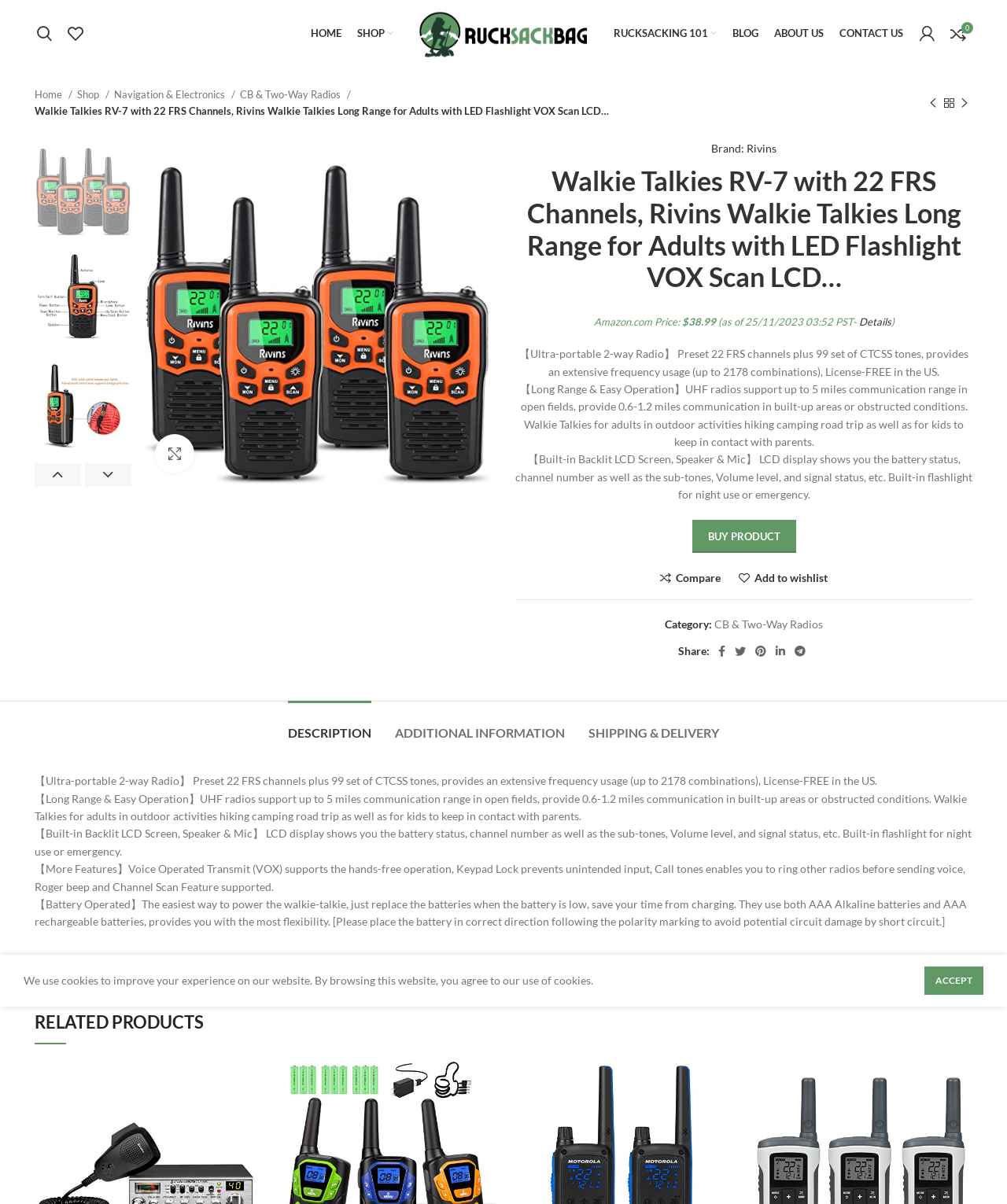Please find the bounding box coordinates of the element's region to be clicked to carry out this instruction: "Compare products".

[0.655, 0.475, 0.716, 0.484]